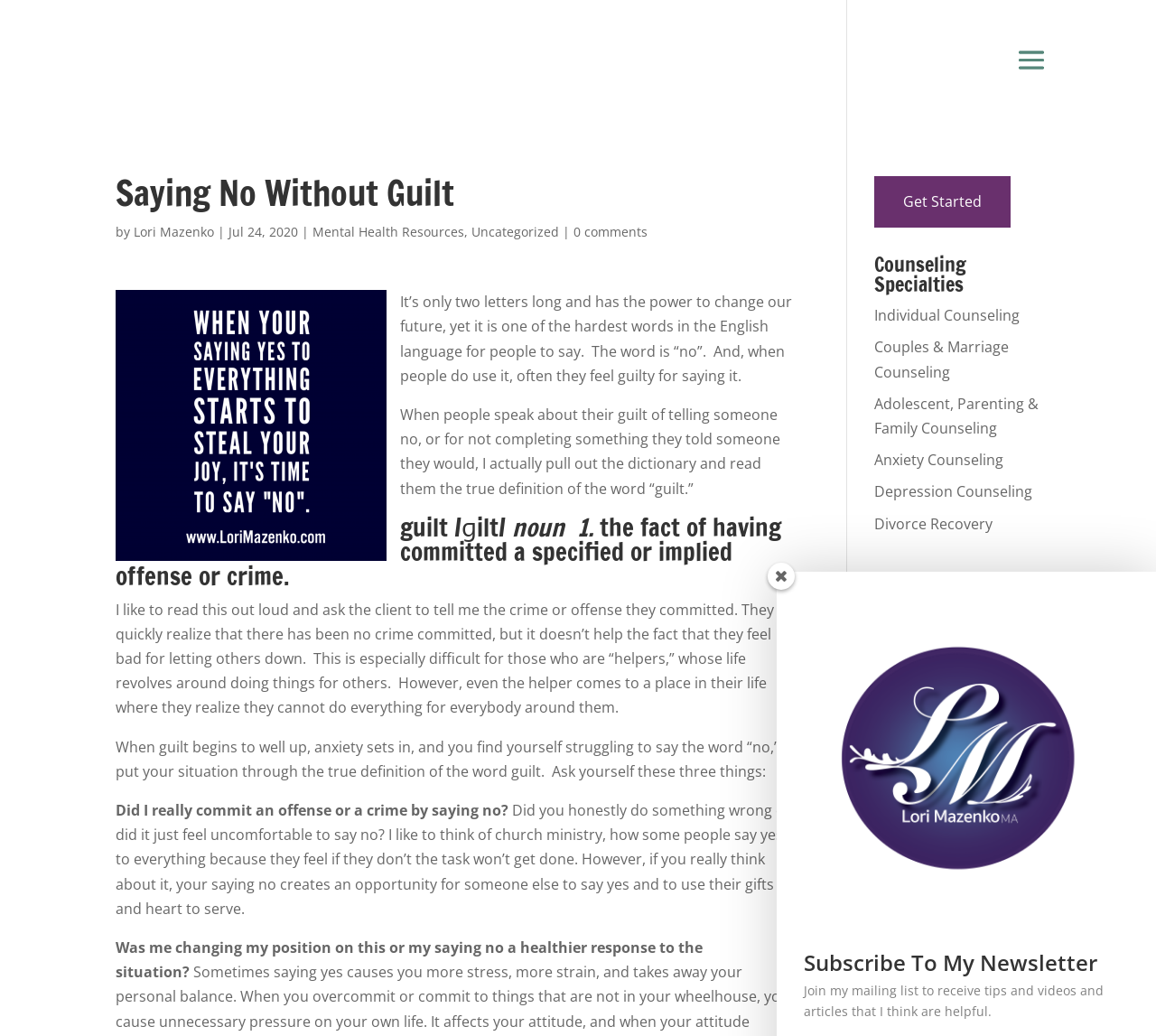Given the element description: "Lori Mazenko", predict the bounding box coordinates of the UI element it refers to, using four float numbers between 0 and 1, i.e., [left, top, right, bottom].

[0.116, 0.215, 0.185, 0.232]